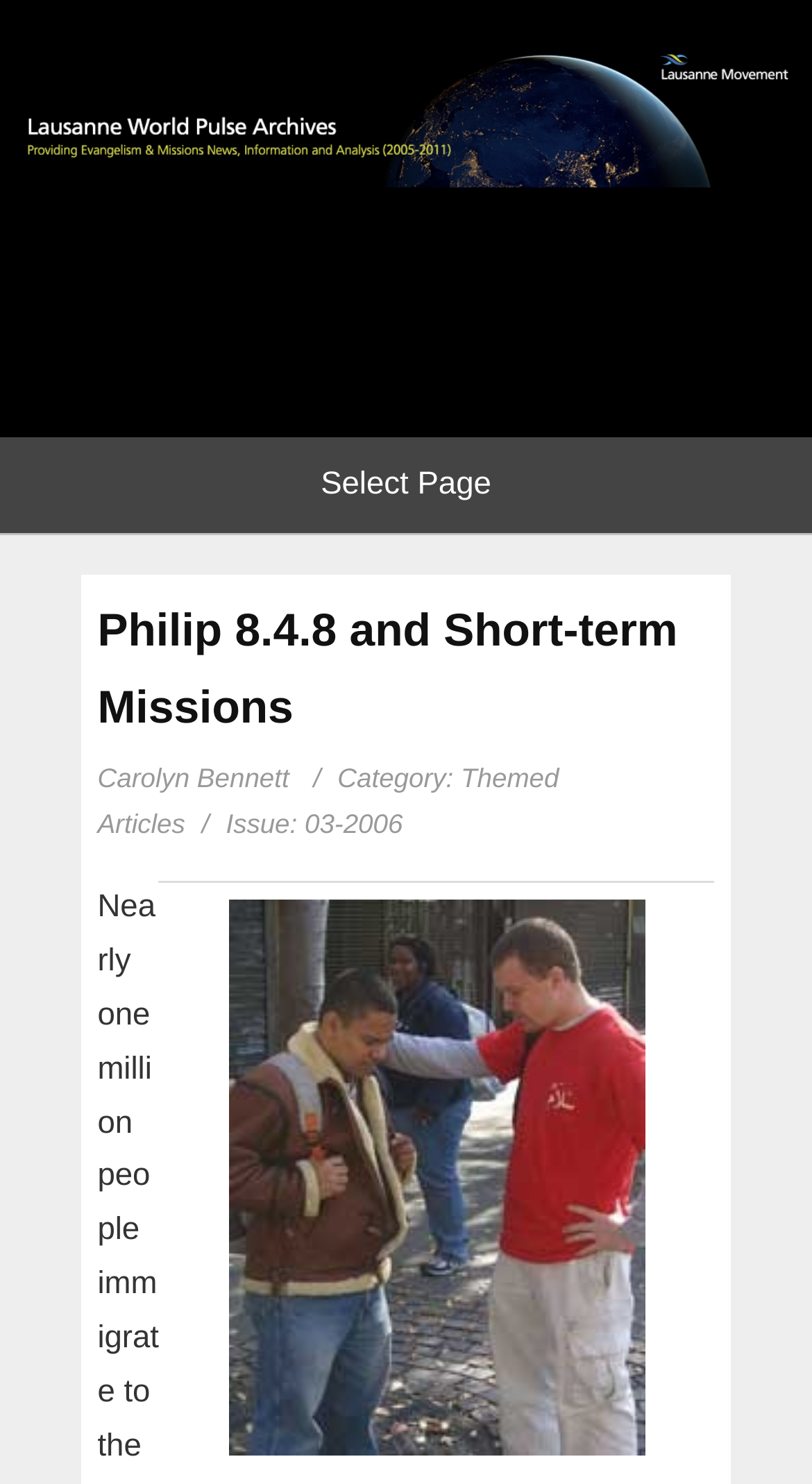Based on the element description: "03-2006", identify the UI element and provide its bounding box coordinates. Use four float numbers between 0 and 1, [left, top, right, bottom].

[0.375, 0.545, 0.496, 0.566]